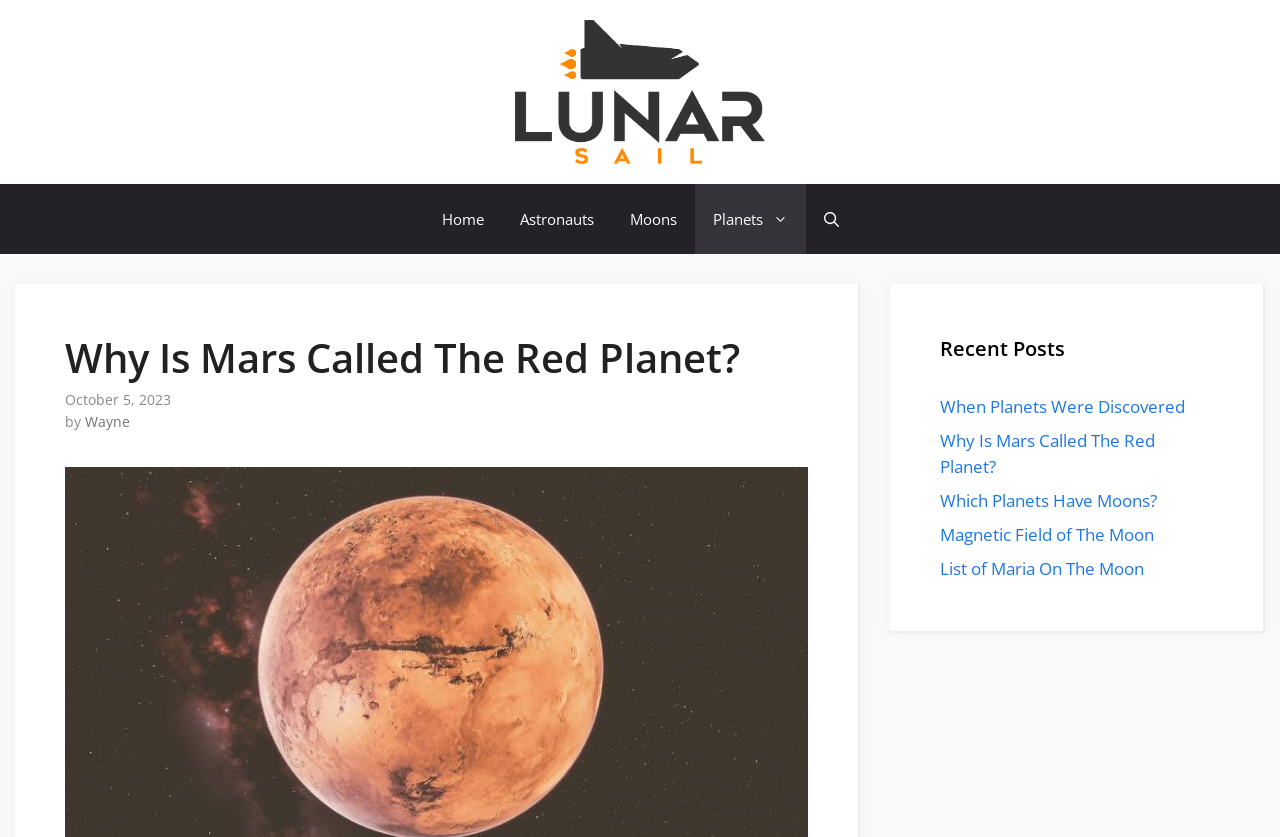Identify the bounding box coordinates of the clickable region to carry out the given instruction: "search for something".

[0.629, 0.22, 0.669, 0.304]